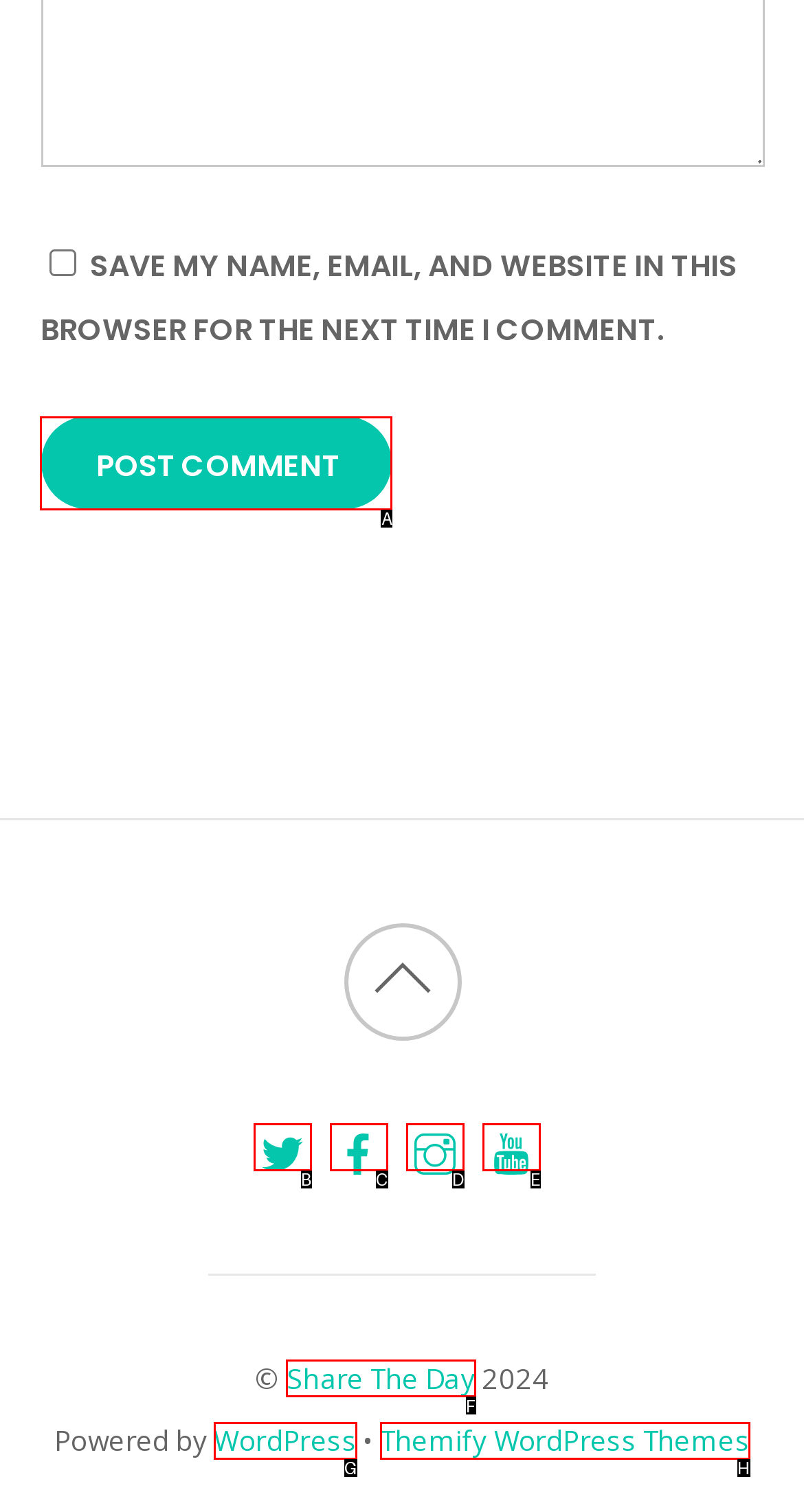Given the description: WordPress, determine the corresponding lettered UI element.
Answer with the letter of the selected option.

G